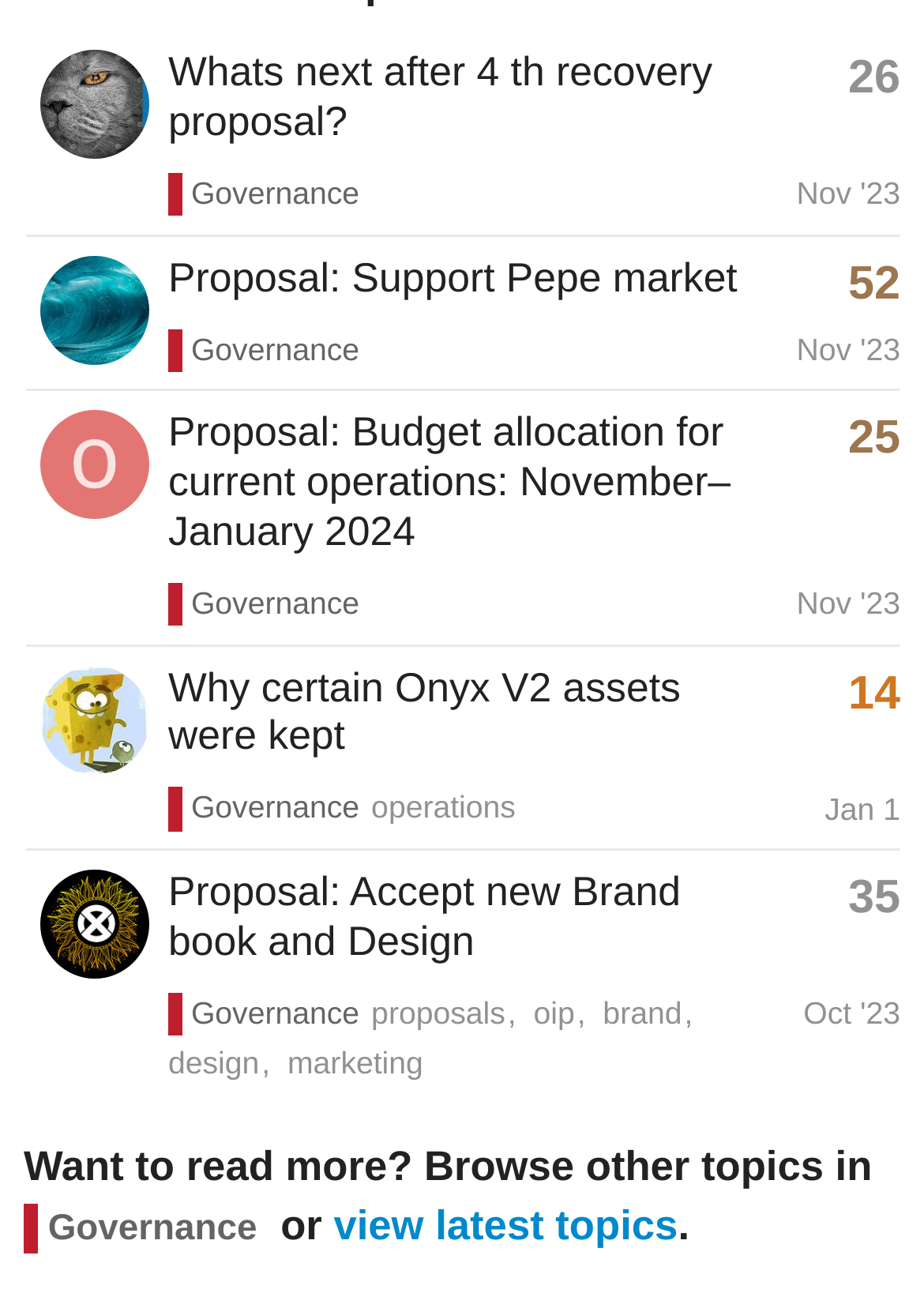How many topics are listed on this page?
Refer to the screenshot and respond with a concise word or phrase.

4